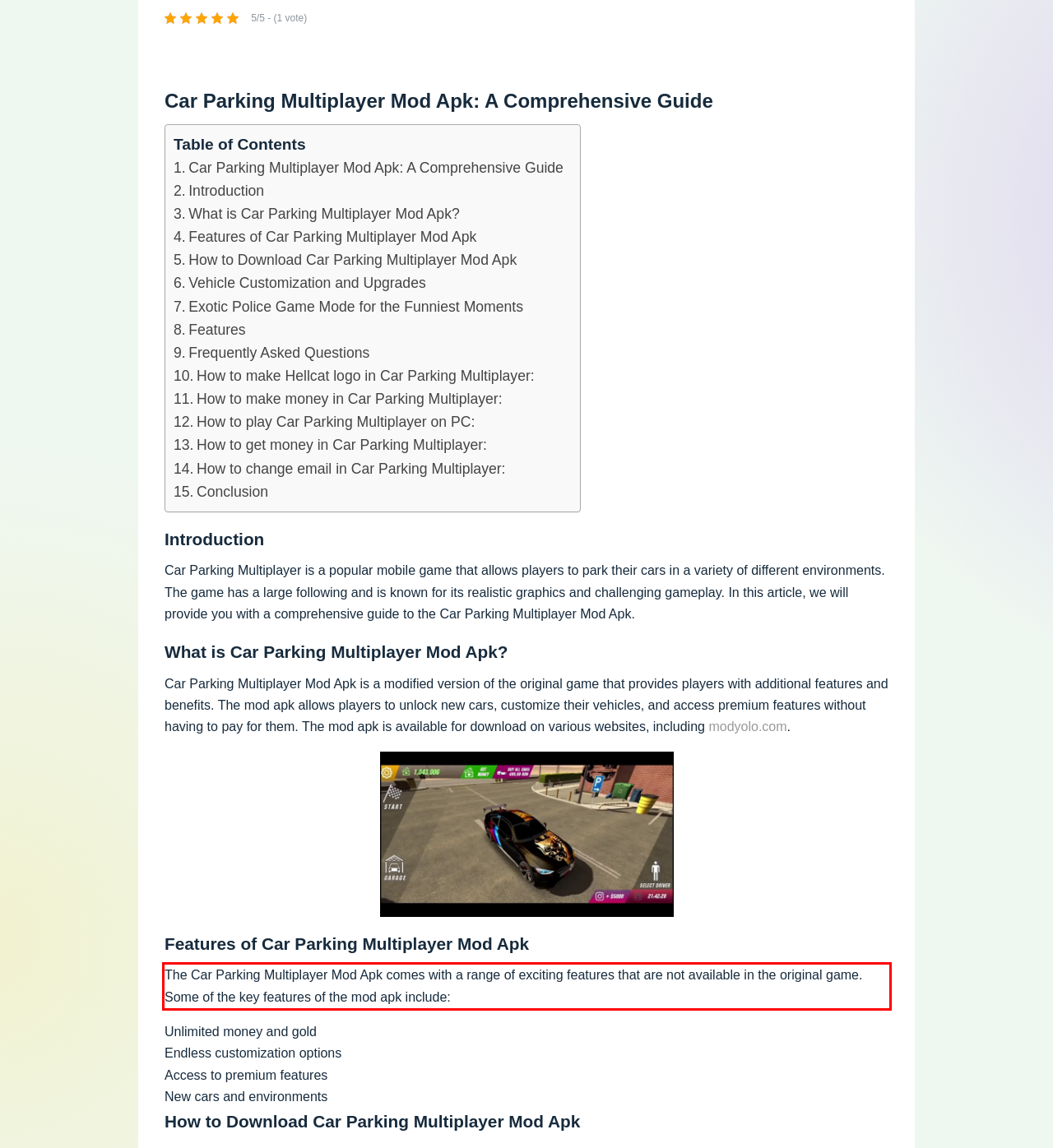Please examine the webpage screenshot and extract the text within the red bounding box using OCR.

The Car Parking Multiplayer Mod Apk comes with a range of exciting features that are not available in the original game. Some of the key features of the mod apk include: